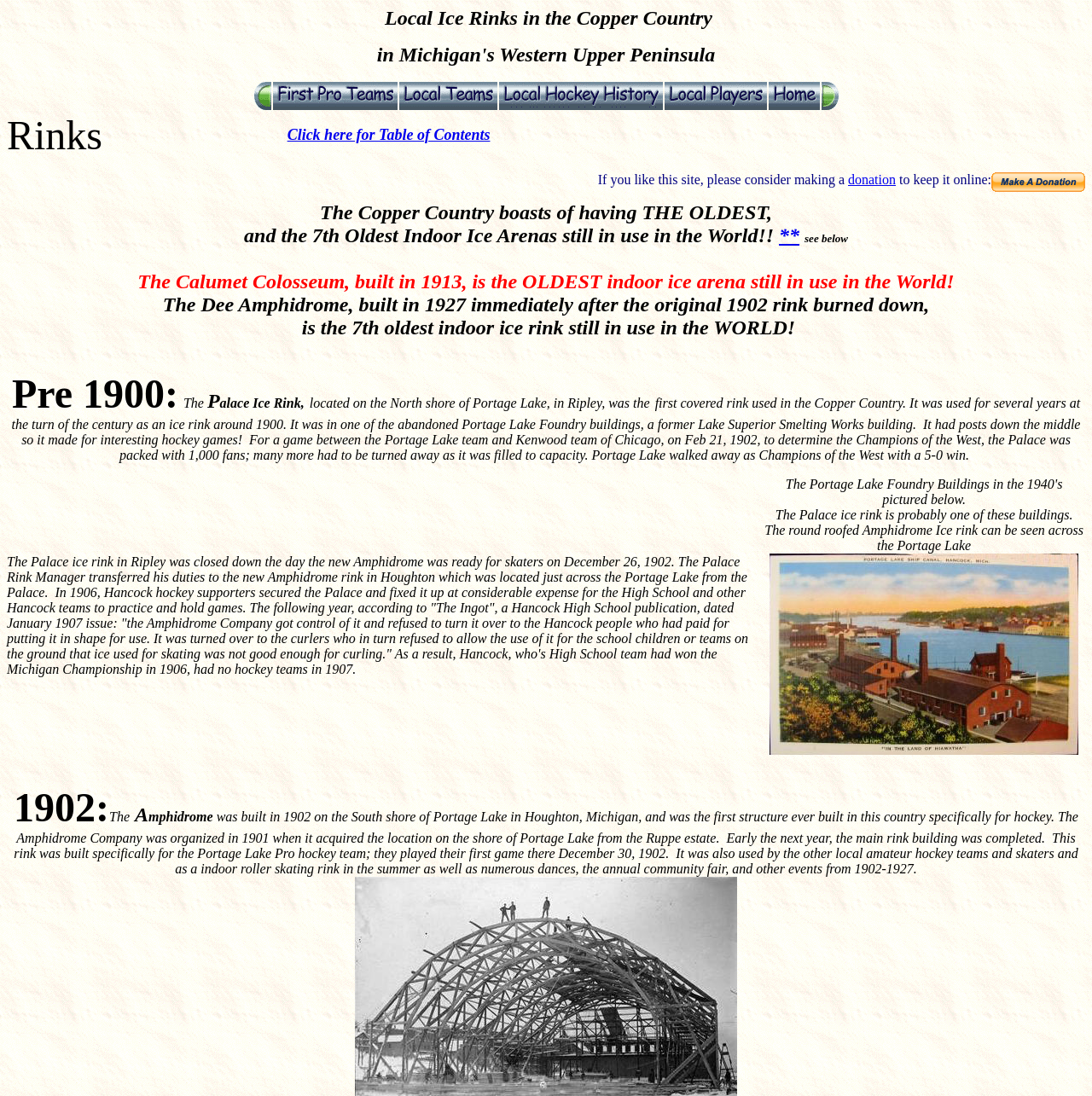Locate and provide the bounding box coordinates for the HTML element that matches this description: "Conditions of sales".

None